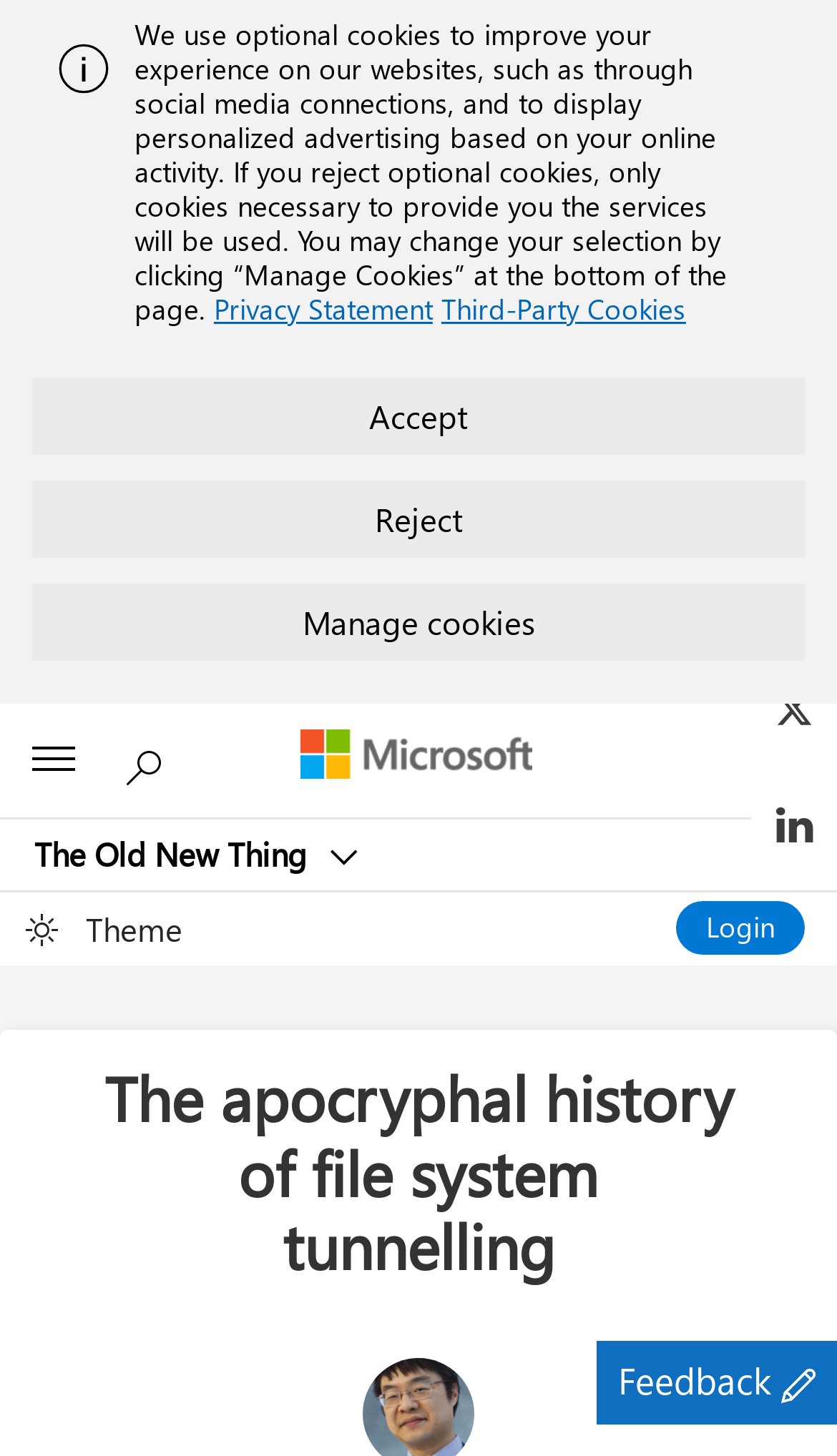Please determine the bounding box coordinates for the element with the description: "The Old New Thing".

[0.003, 0.563, 0.464, 0.611]